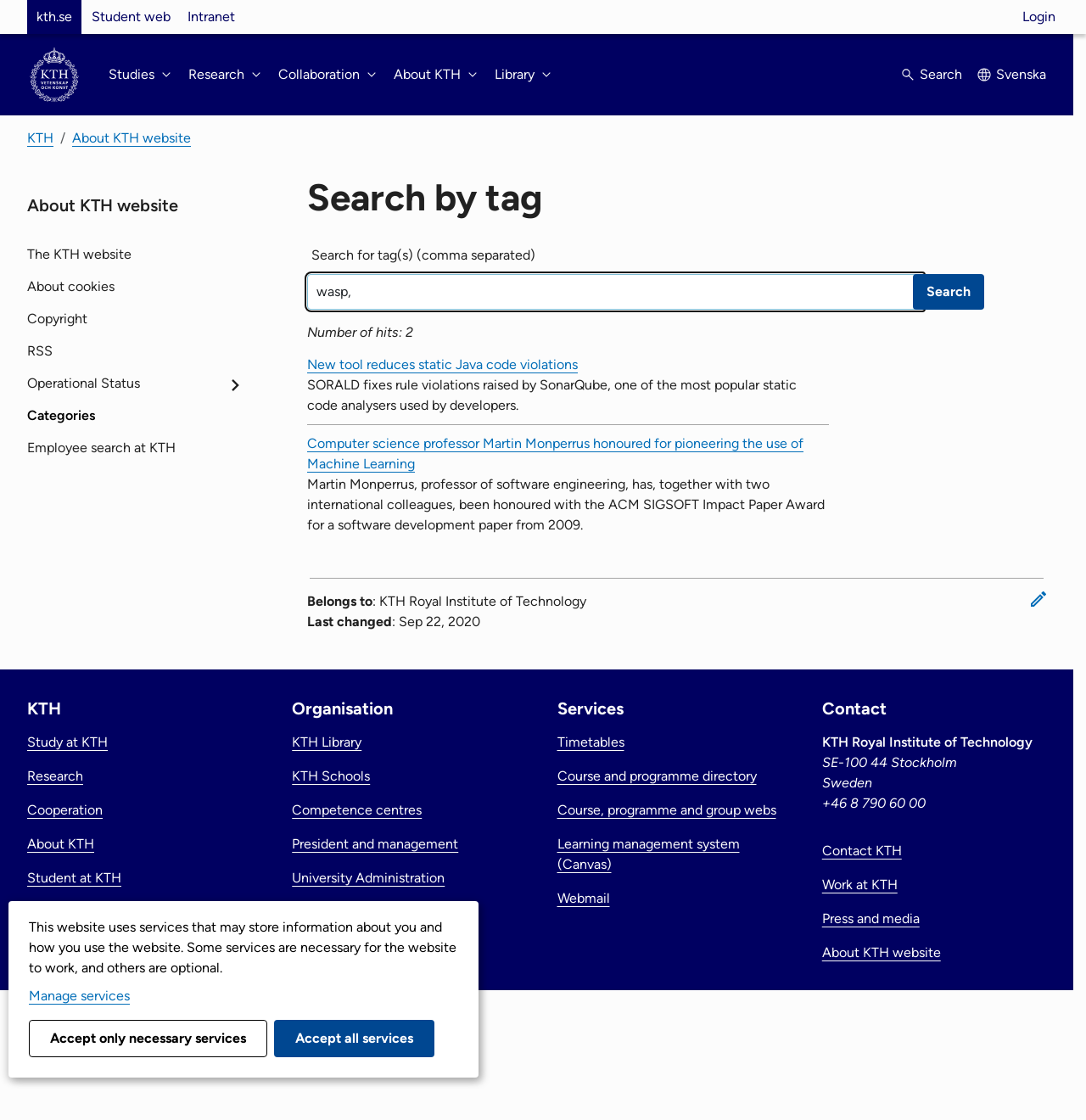Please identify the bounding box coordinates of the clickable area that will fulfill the following instruction: "Search for tags". The coordinates should be in the format of four float numbers between 0 and 1, i.e., [left, top, right, bottom].

[0.283, 0.245, 0.85, 0.276]